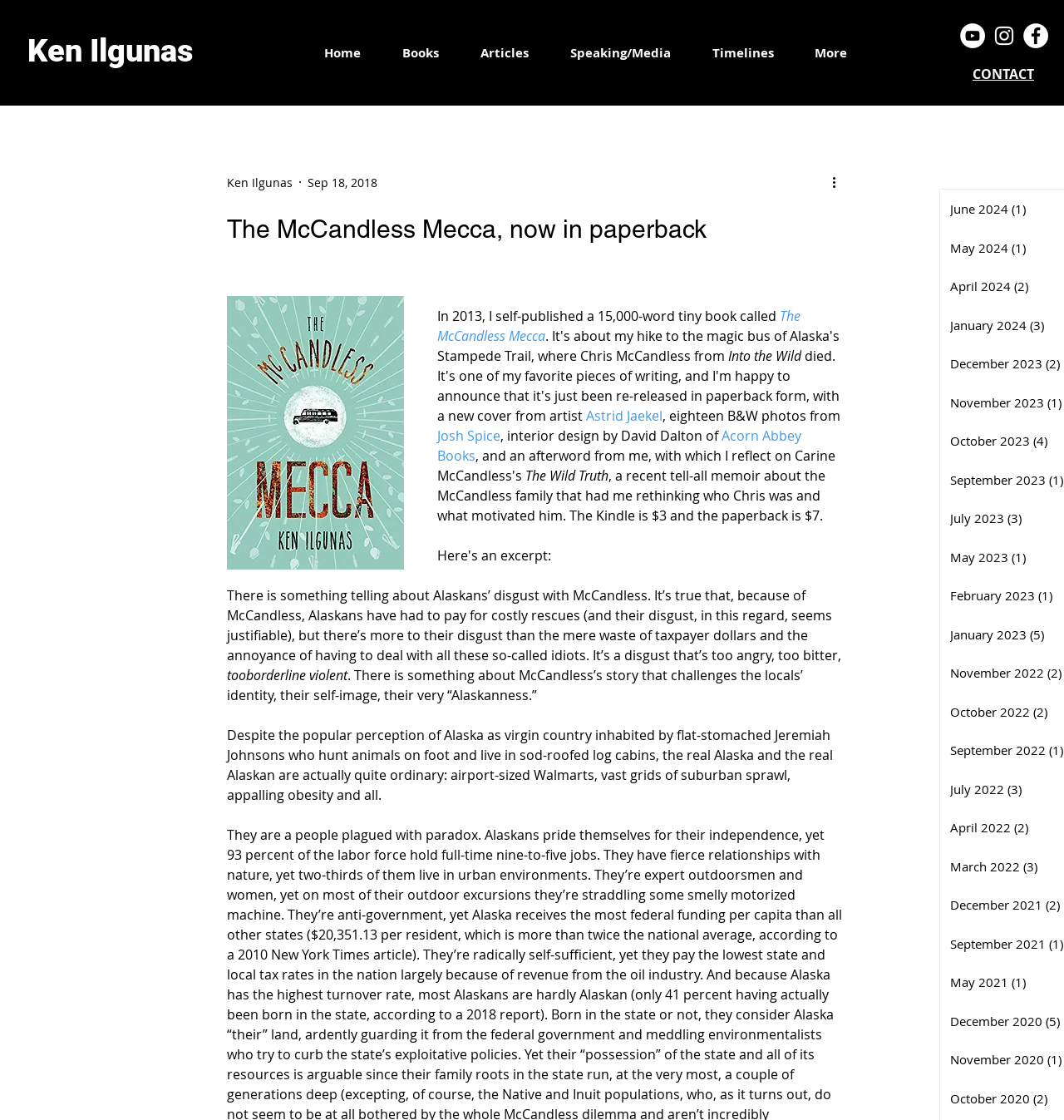Can you show the bounding box coordinates of the region to click on to complete the task described in the instruction: "Search for something"?

None